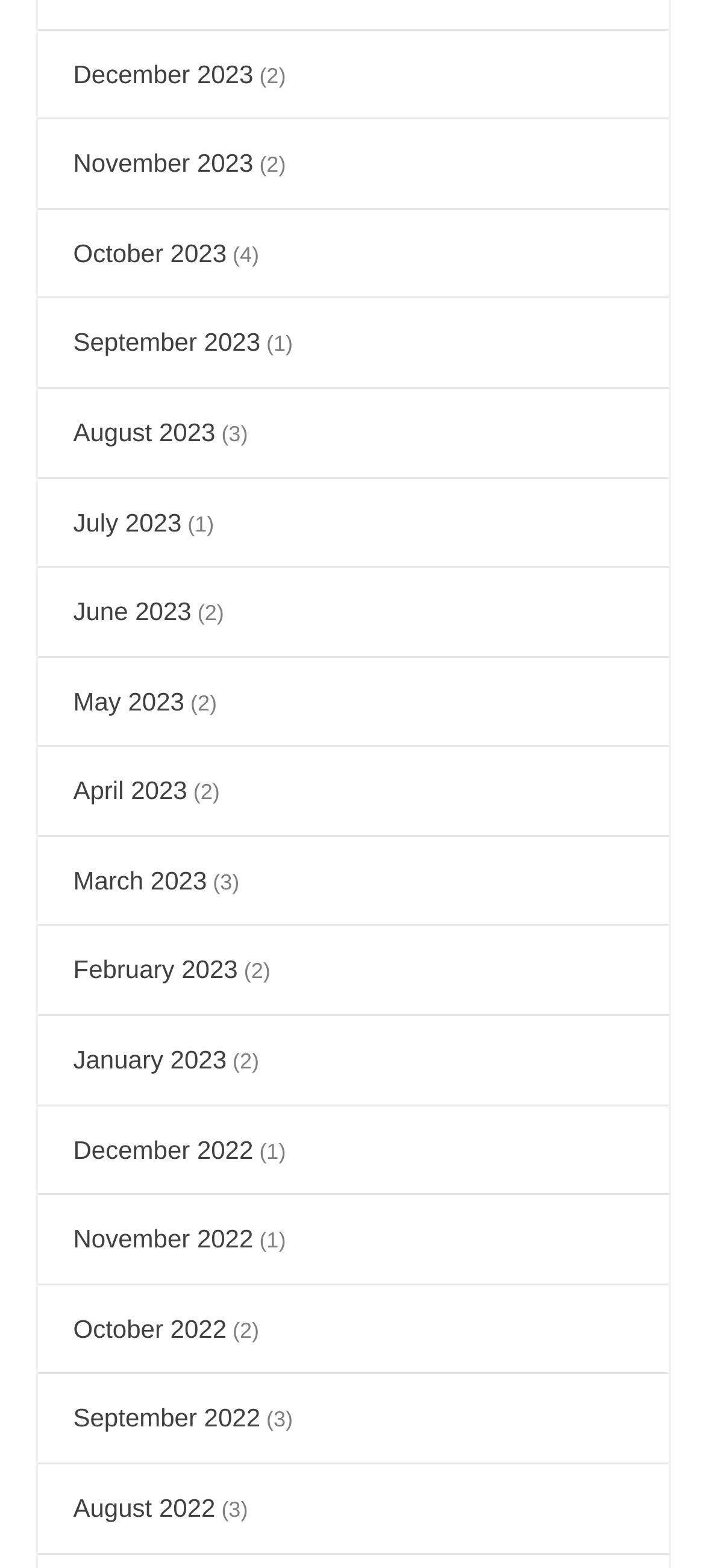Given the description "April 2023", determine the bounding box of the corresponding UI element.

[0.104, 0.495, 0.266, 0.513]